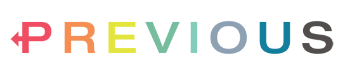Elaborate on all the features and components visible in the image.

The image displays the word "PREVIOUS" in a vibrant and colorful font, emphasizing its significance in navigation. This is likely part of a user interface element designed to guide users back to a previous selection or page. The text is arranged with each letter in a different color, creating an engaging visual appeal. The background appears minimalistic, allowing the colorful text to stand out prominently. This element enhances user experience by providing clear directional guidance within the website or application browsing context.